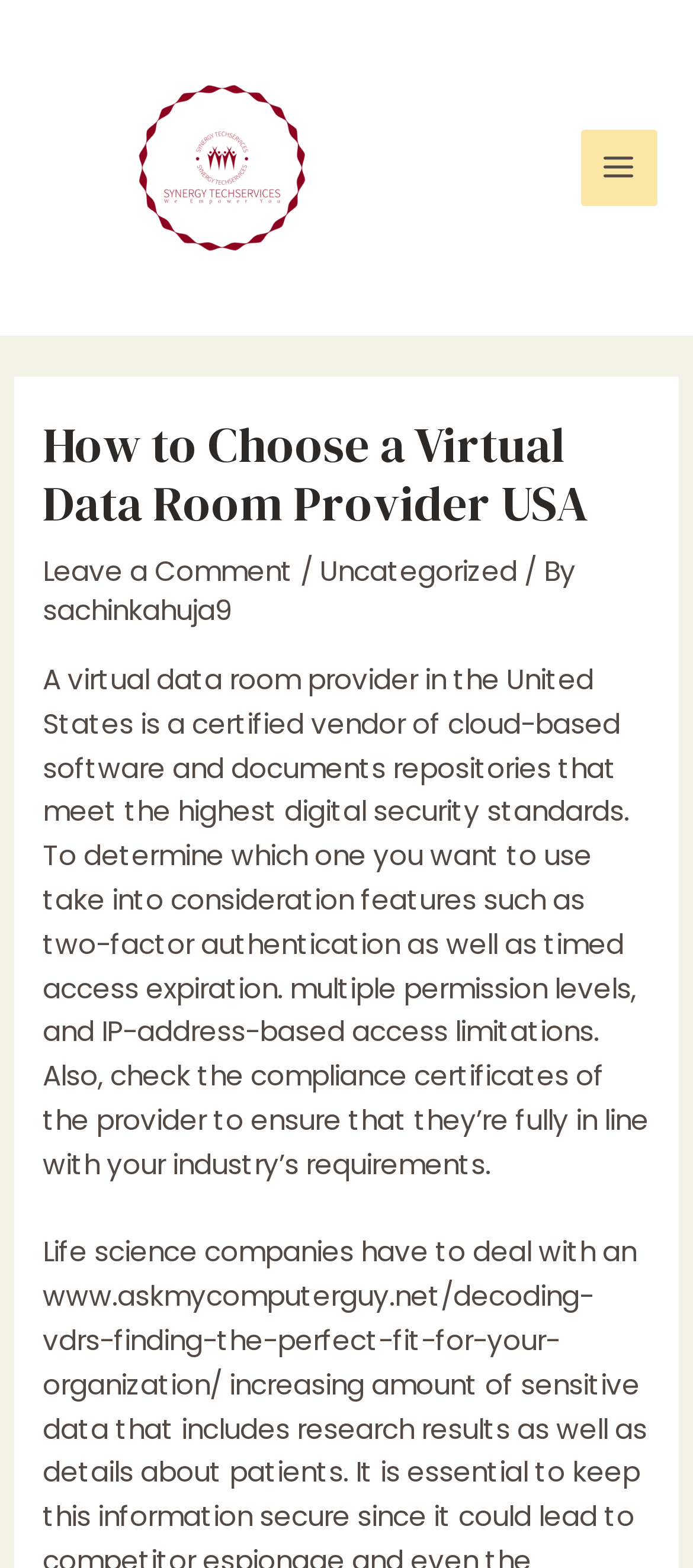Find the main header of the webpage and produce its text content.

How to Choose a Virtual Data Room Provider USA